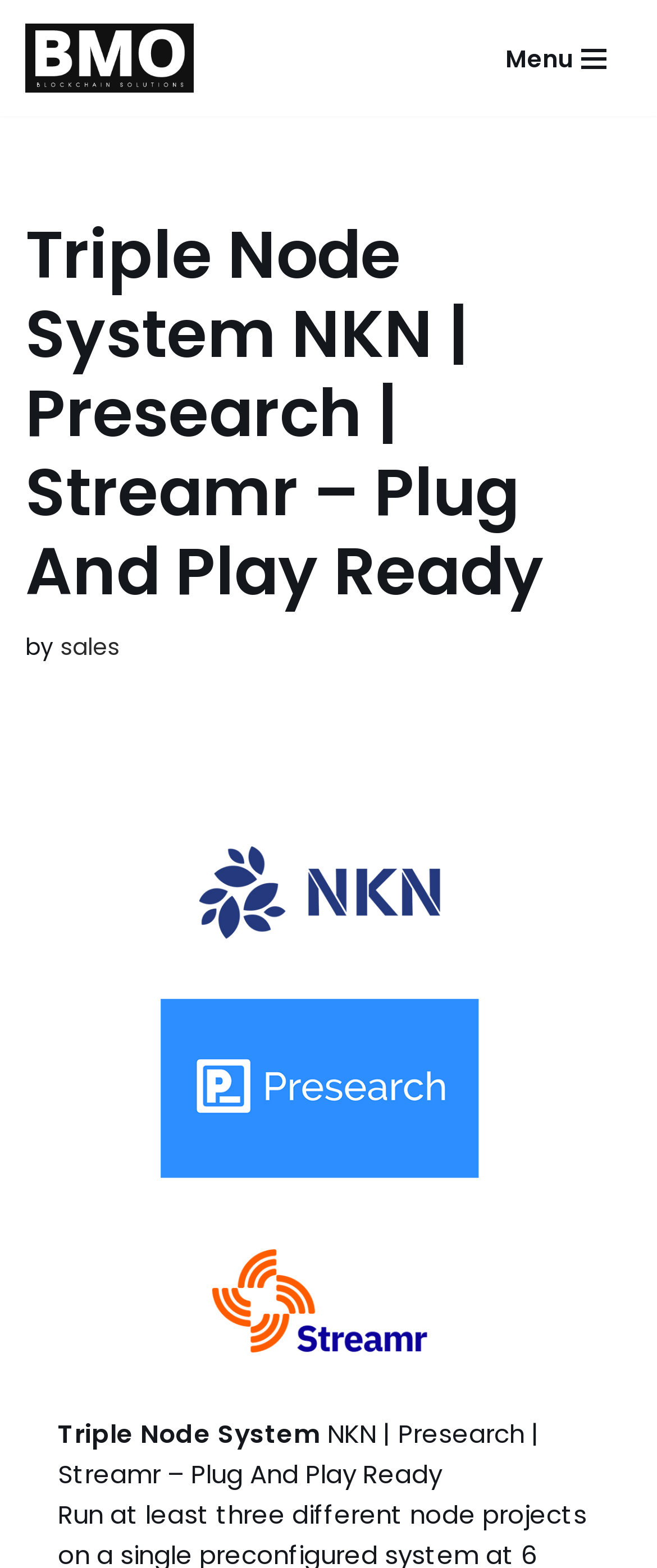Using the information in the image, could you please answer the following question in detail:
How many links are in the navigation menu?

I found the navigation menu by looking at the button element with the text 'Navigation Menu'. Although it is not expanded, I can see that it contains at least one link, which is the 'Triple Node System NKN | Presearch | Streamr – Plug And Play Ready' link.